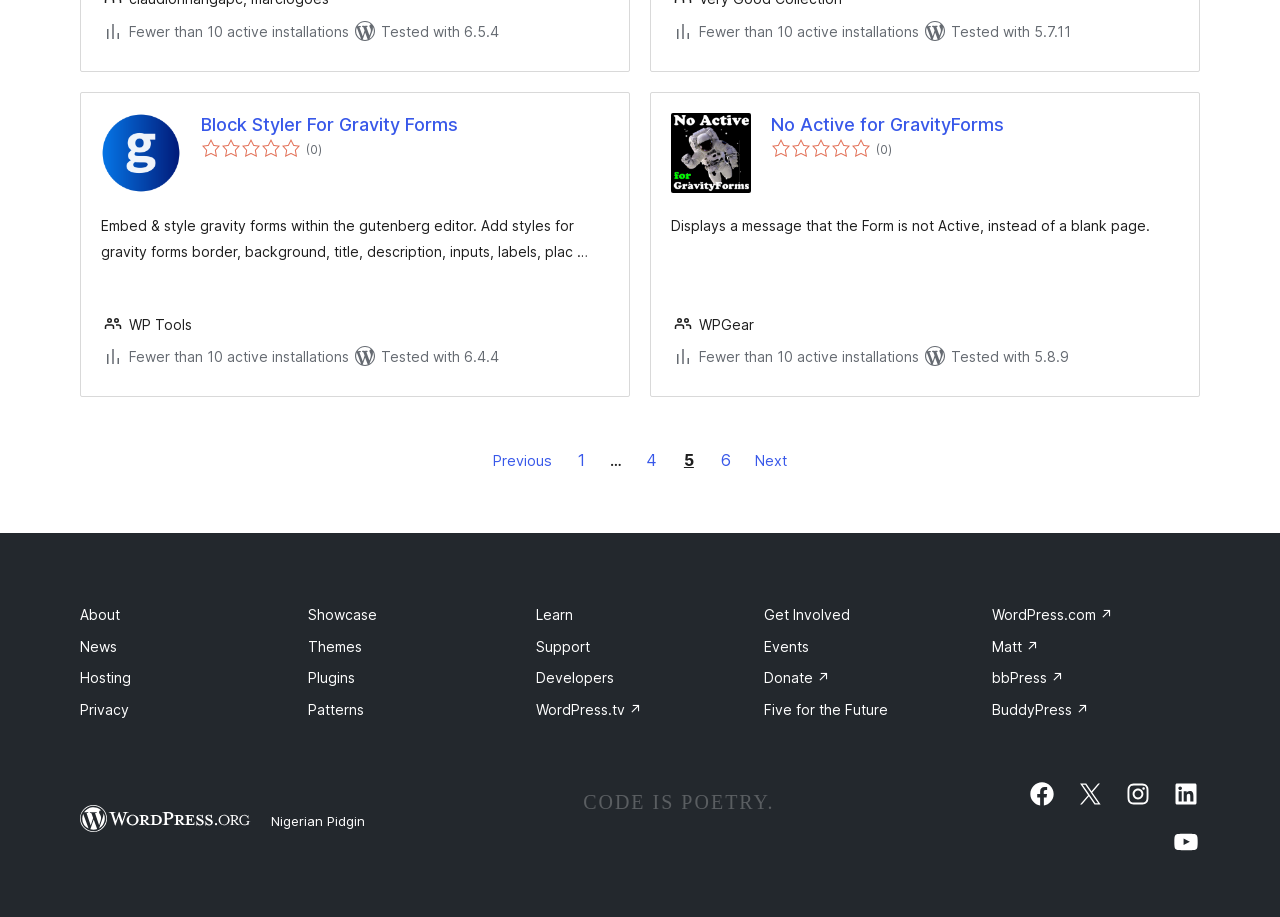Please provide the bounding box coordinates for the element that needs to be clicked to perform the following instruction: "Rate the plugin". The coordinates should be given as four float numbers between 0 and 1, i.e., [left, top, right, bottom].

[0.157, 0.151, 0.235, 0.173]